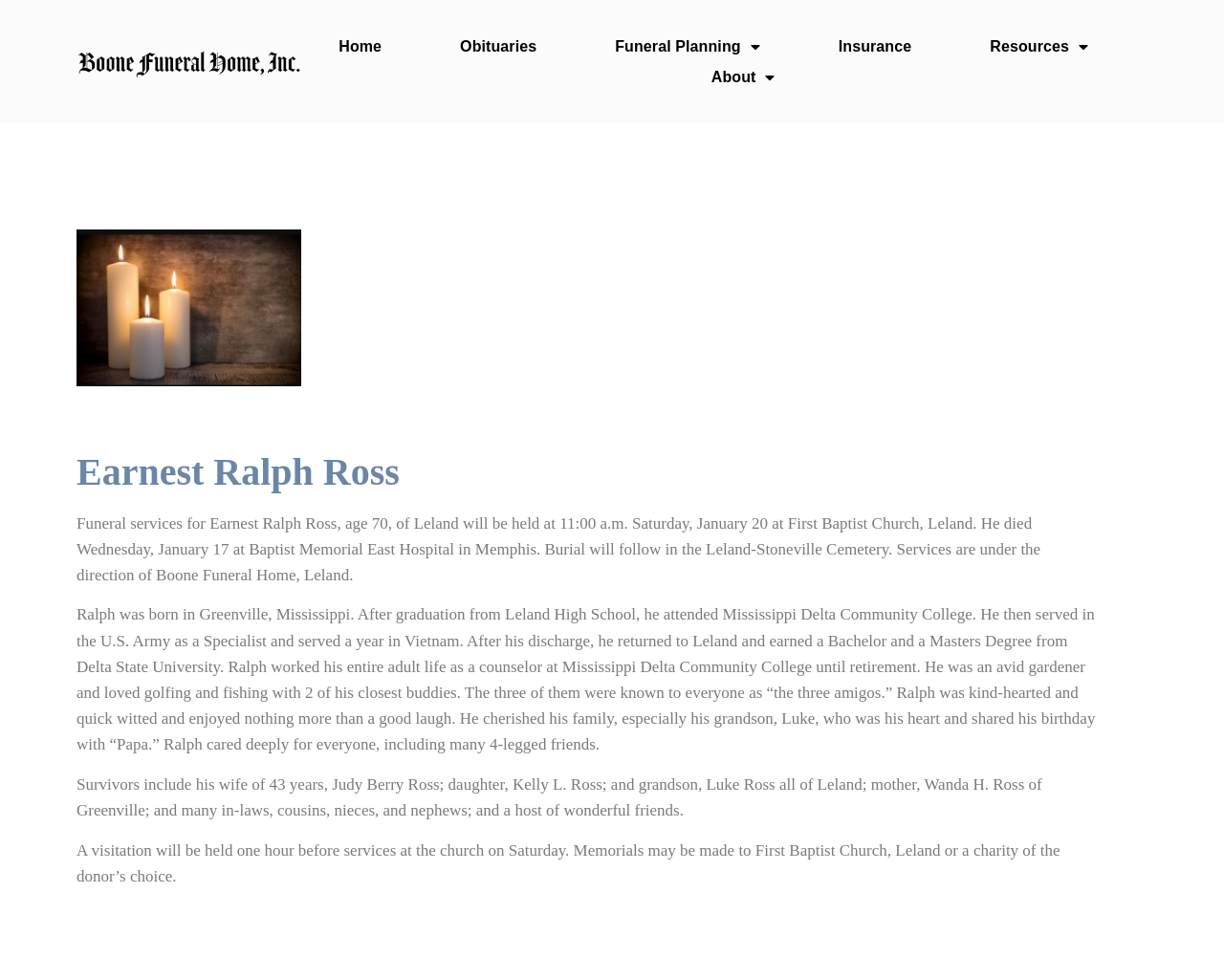What was Ralph's occupation?
Provide an in-depth and detailed explanation in response to the question.

I found the answer by reading the StaticText element that contains Ralph's biography, which mentions that he worked as a counselor at Mississippi Delta Community College until retirement.